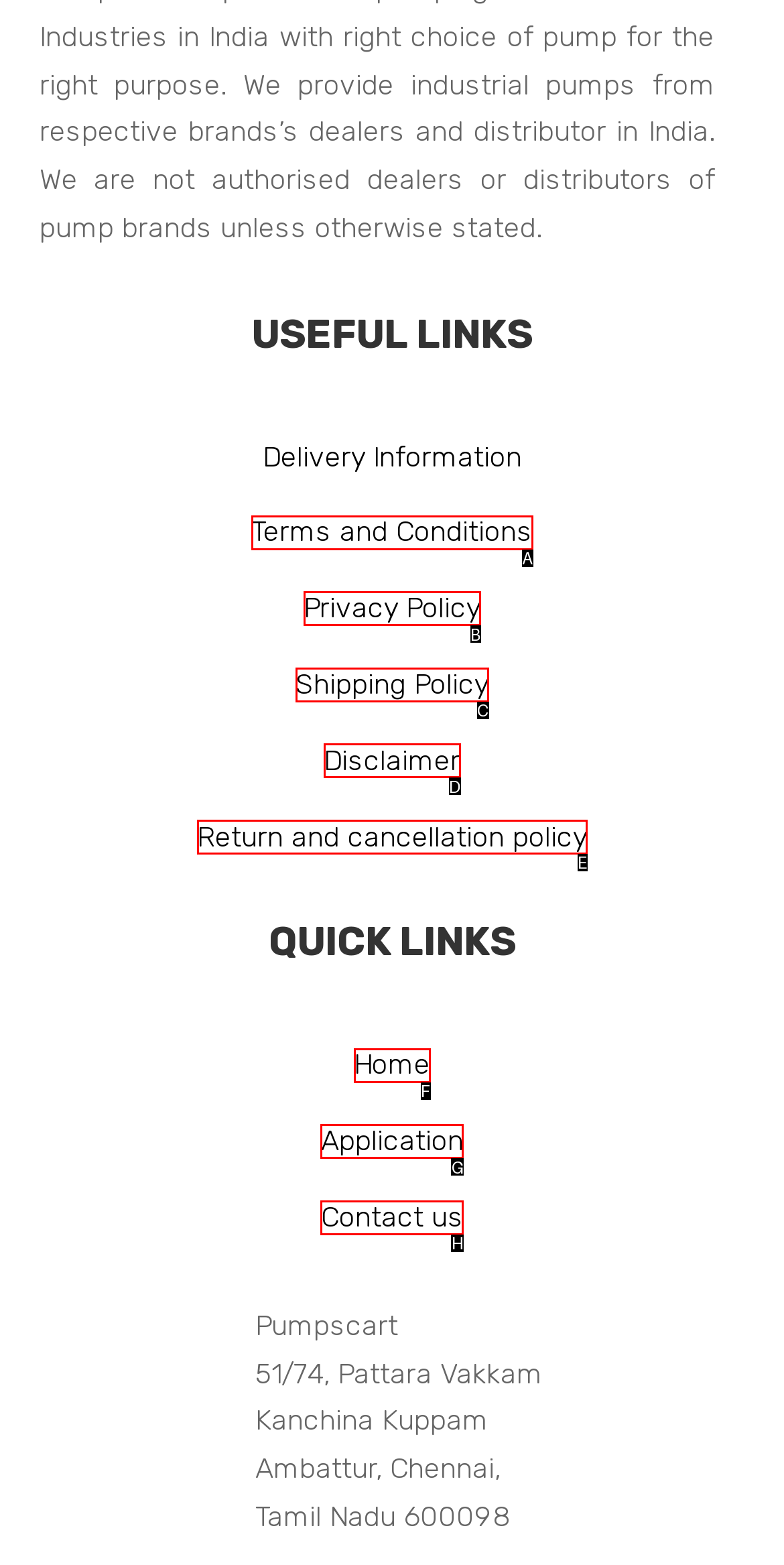Using the element description: Home, select the HTML element that matches best. Answer with the letter of your choice.

F